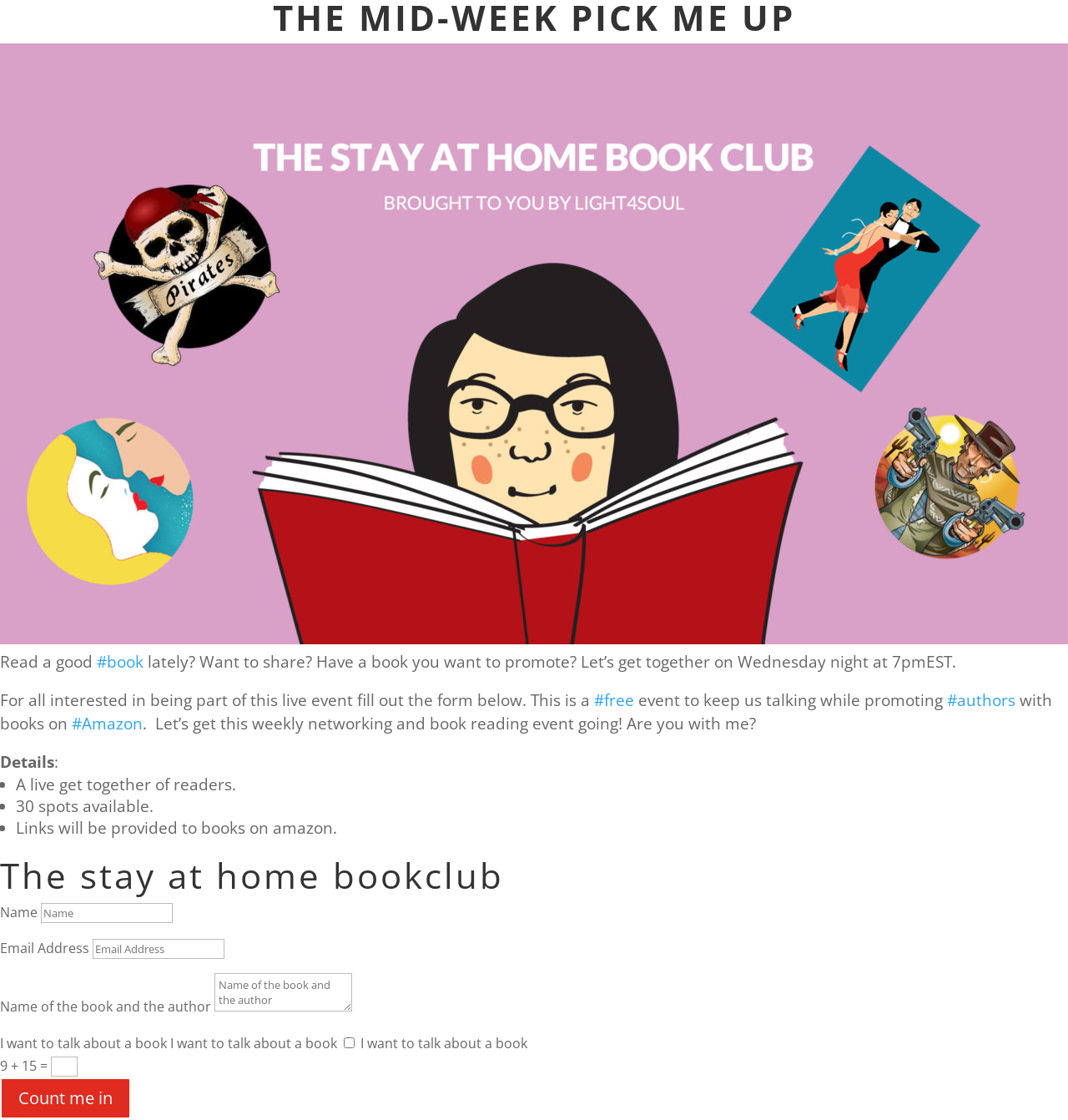Could you determine the bounding box coordinates of the clickable element to complete the instruction: "Visit the 'Diamond News' page"? Provide the coordinates as four float numbers between 0 and 1, i.e., [left, top, right, bottom].

None